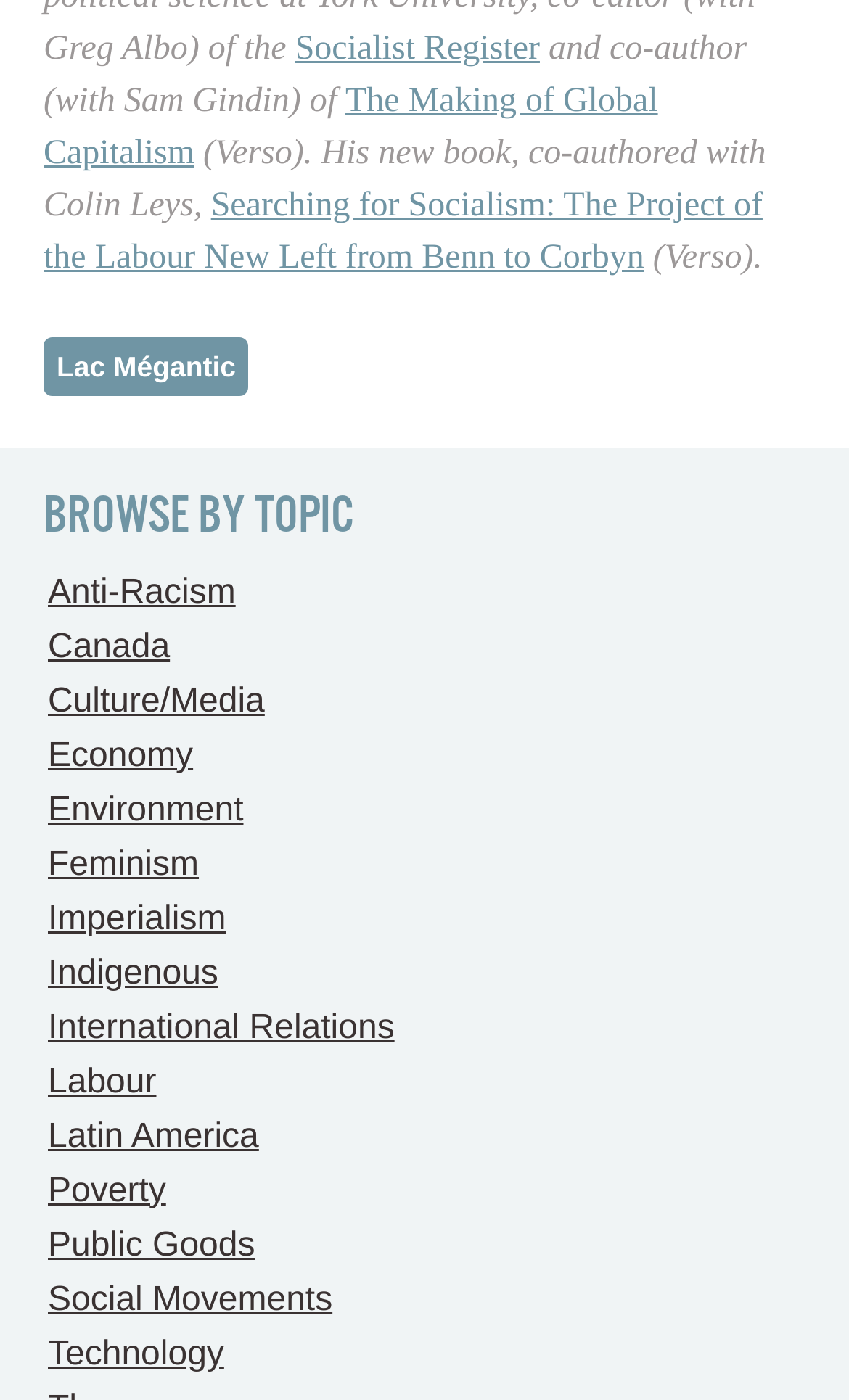Please provide the bounding box coordinates for the element that needs to be clicked to perform the following instruction: "browse by topic Anti-Racism". The coordinates should be given as four float numbers between 0 and 1, i.e., [left, top, right, bottom].

[0.056, 0.41, 0.278, 0.436]